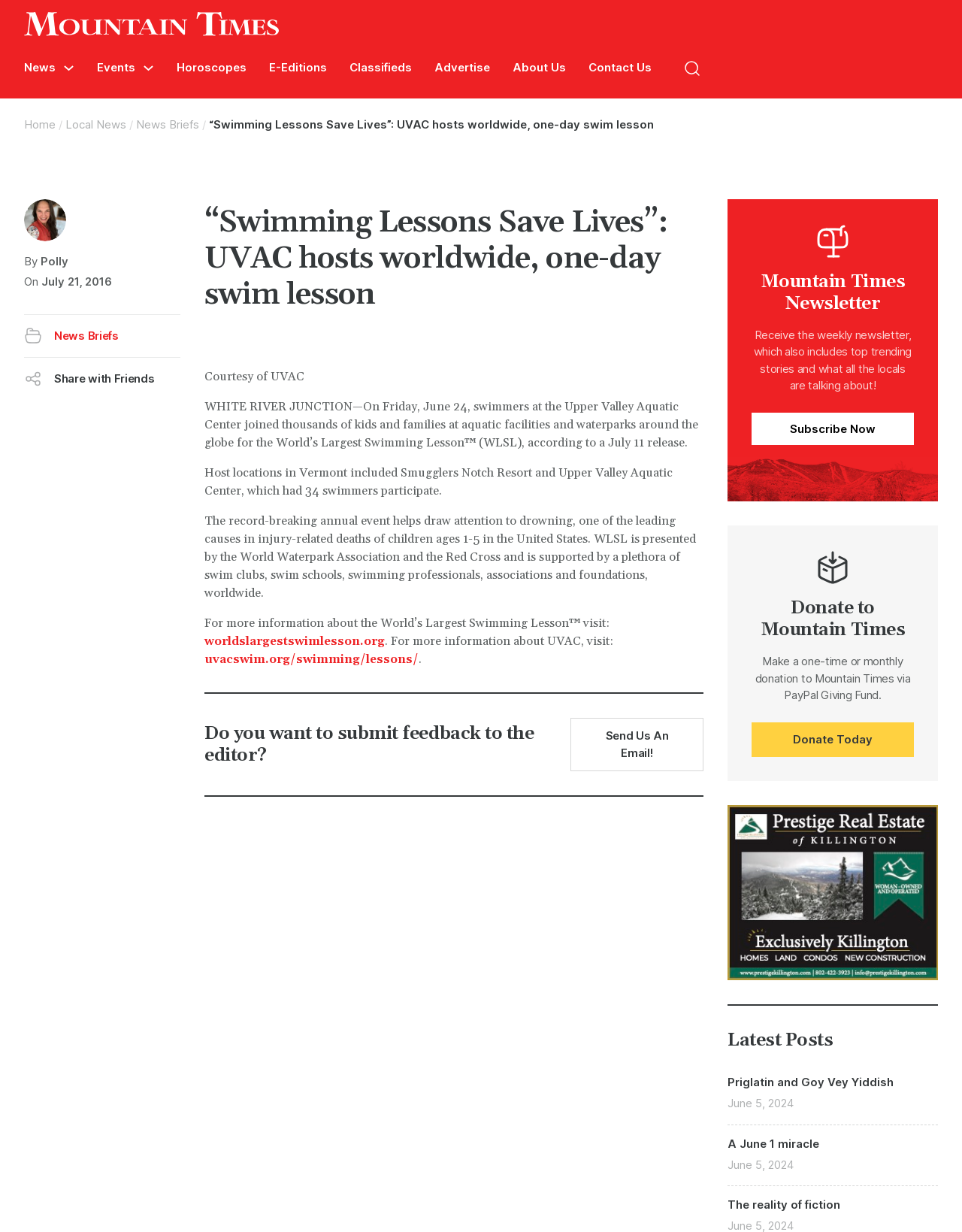Can you specify the bounding box coordinates of the area that needs to be clicked to fulfill the following instruction: "Subscribe to Mountain Times Newsletter"?

[0.781, 0.335, 0.95, 0.361]